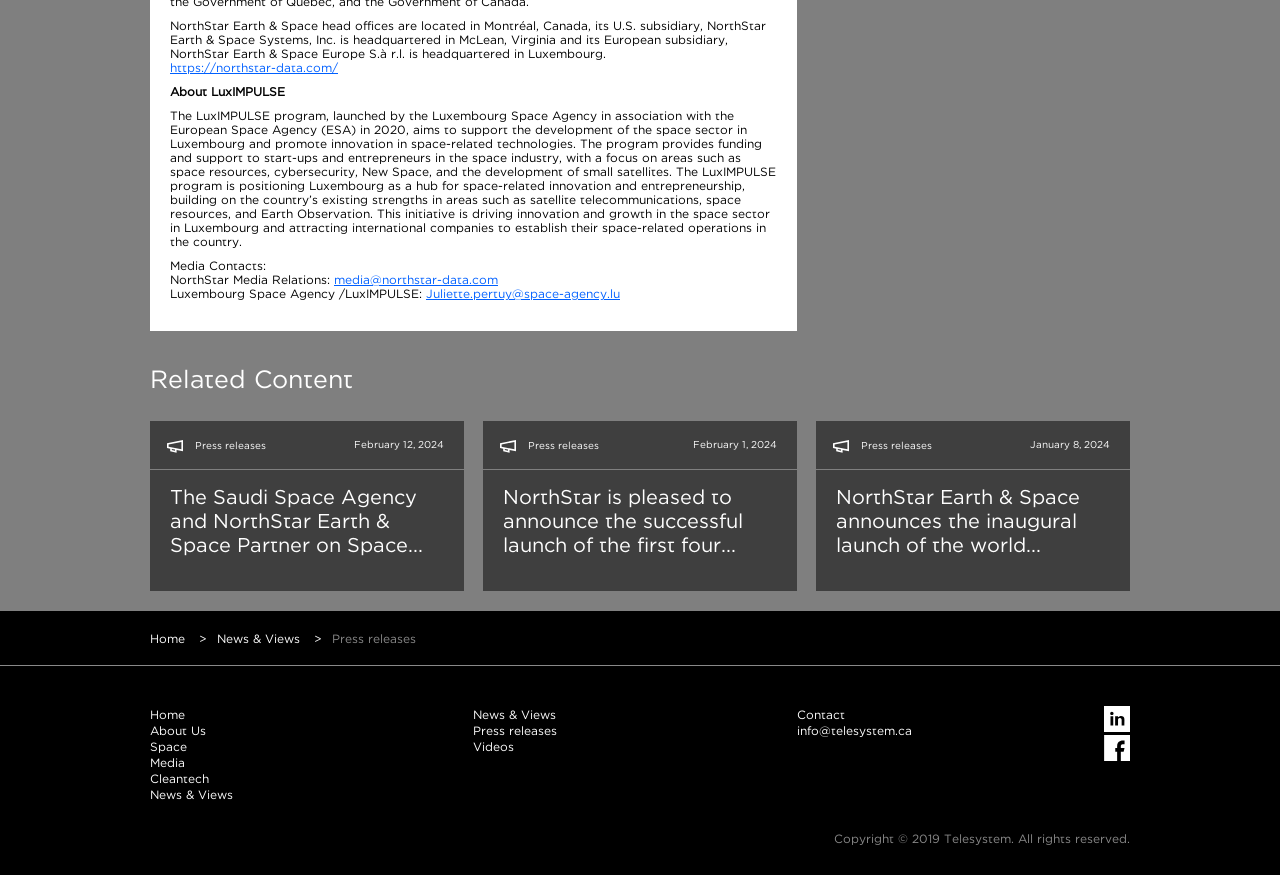Determine the bounding box coordinates for the region that must be clicked to execute the following instruction: "Go to the News & Views page".

[0.17, 0.722, 0.234, 0.737]